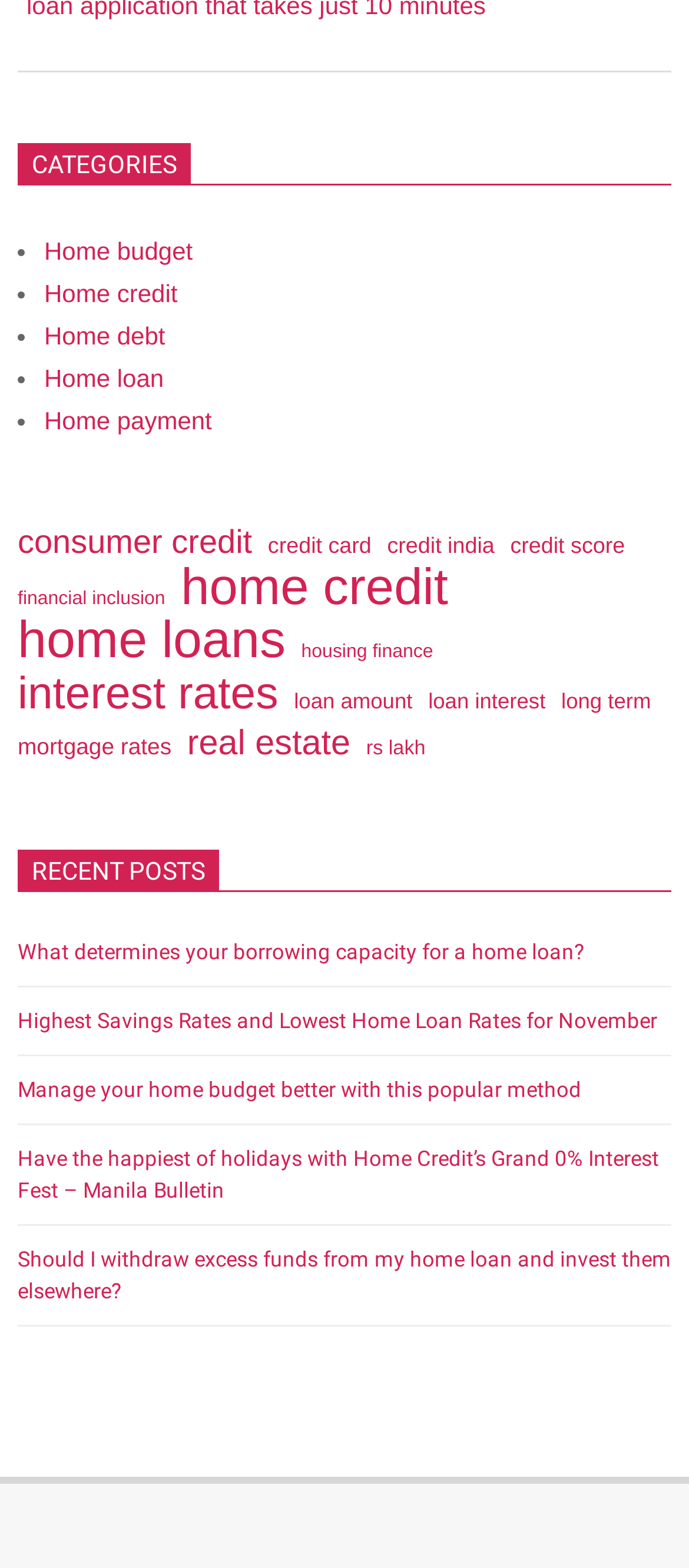Determine the bounding box for the UI element as described: "Home payment". The coordinates should be represented as four float numbers between 0 and 1, formatted as [left, top, right, bottom].

[0.064, 0.259, 0.308, 0.277]